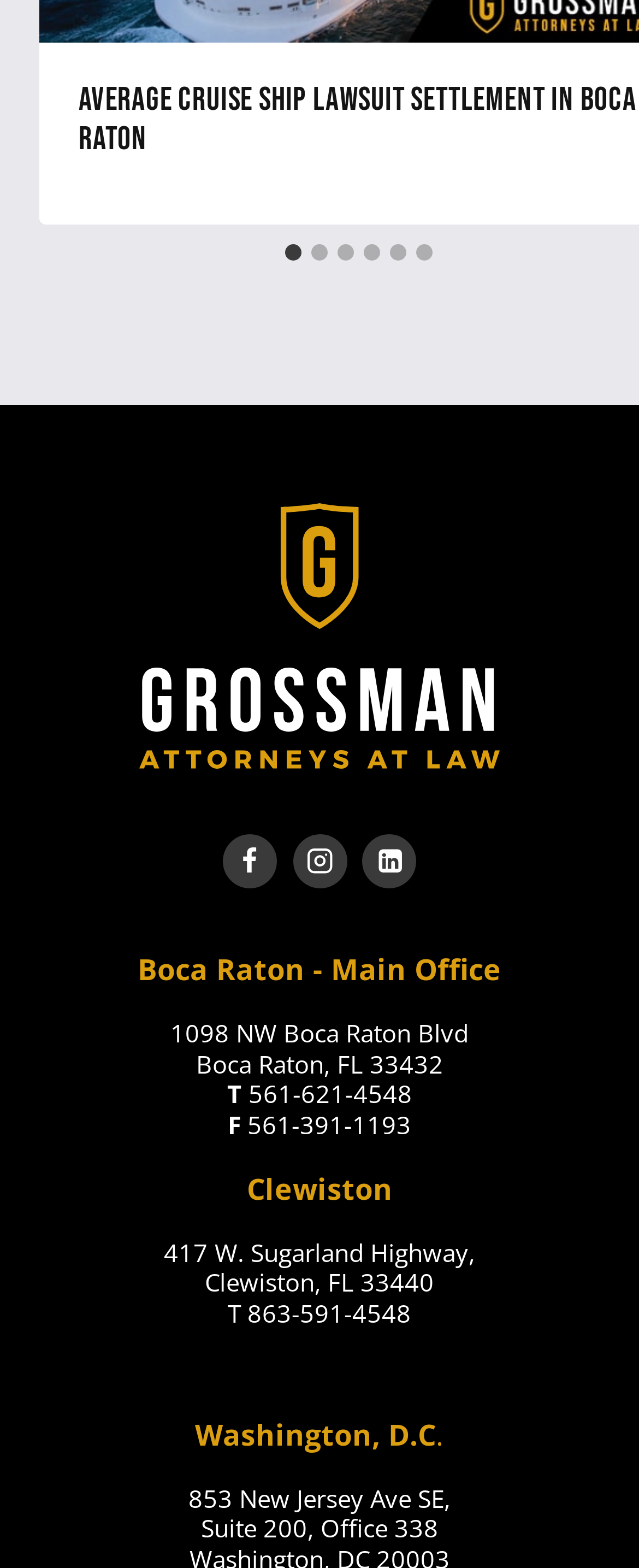What is the phone number of the Boca Raton office?
Please craft a detailed and exhaustive response to the question.

The phone number of the Boca Raton office is listed as 561-621-4548, which can be found in the office location section.